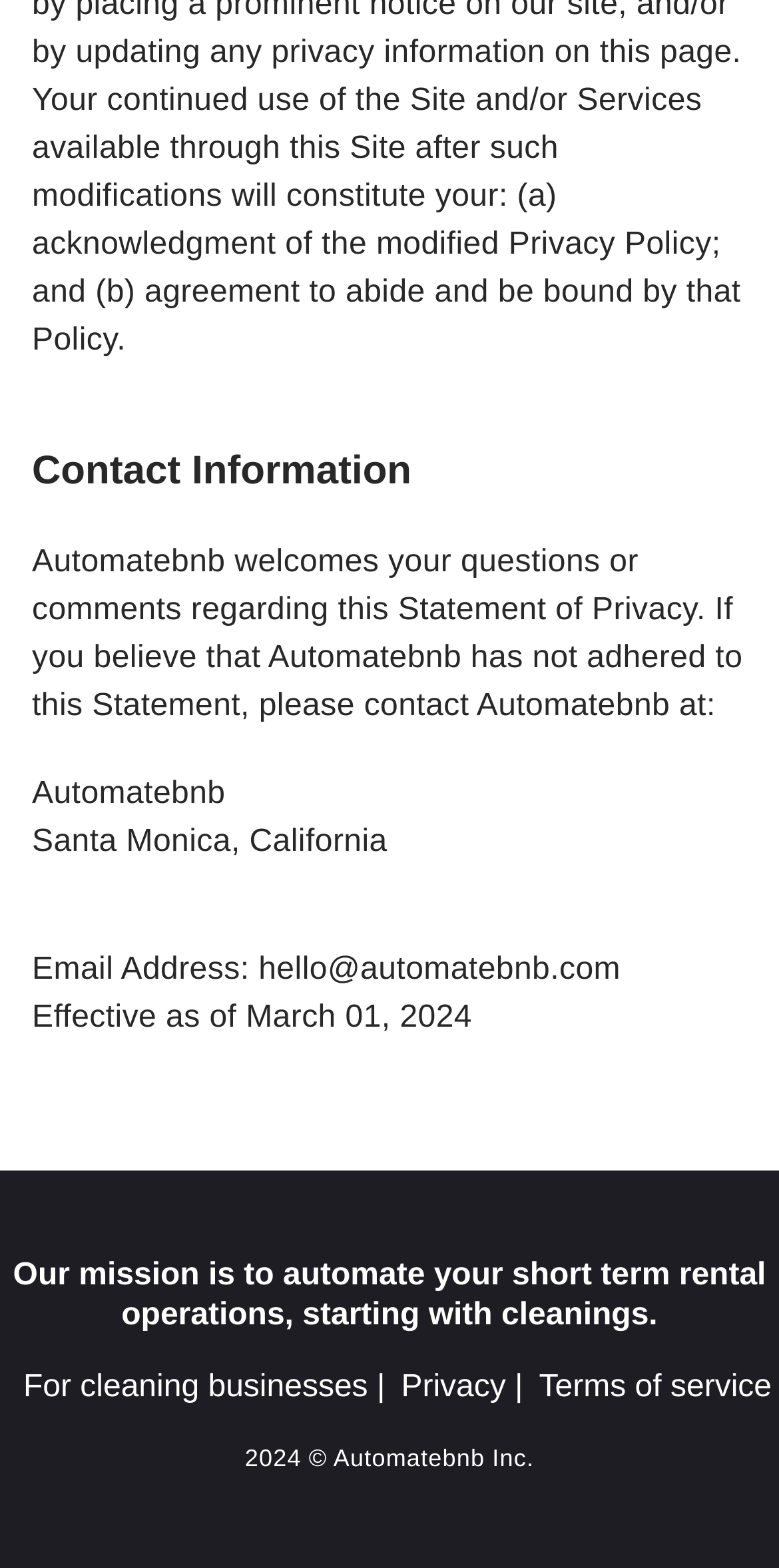Provide the bounding box coordinates of the HTML element described by the text: "Terms & Conditions".

None